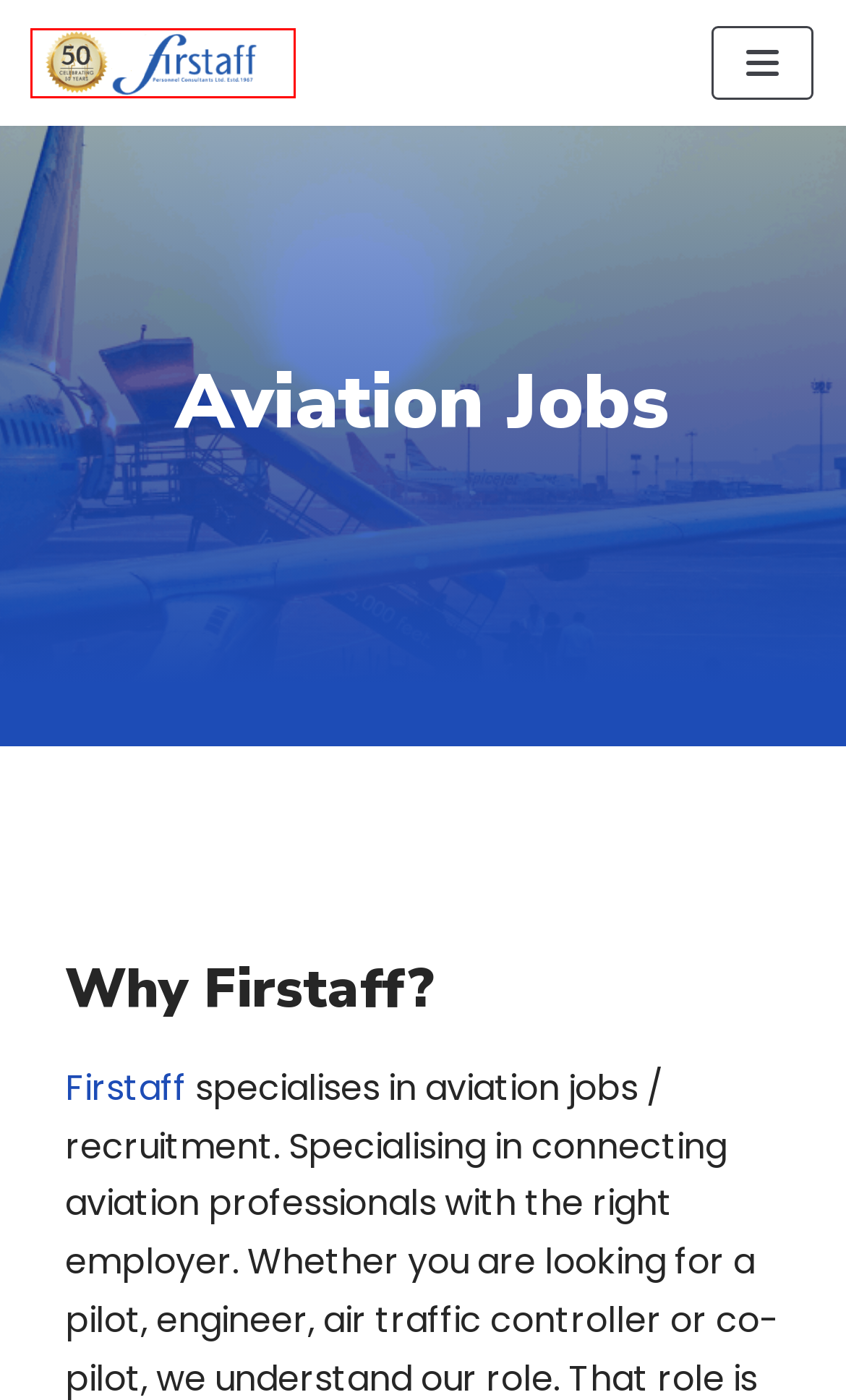You are presented with a screenshot of a webpage with a red bounding box. Select the webpage description that most closely matches the new webpage after clicking the element inside the red bounding box. The options are:
A. Sales and Marketing Jobs - Firstaff Recruitment Agency: Top Recruitment Agencies Dublin.
B. Medical and Healthcare Jobs - Firstaff Recruitment Agency: Top Recruitment Agencies Dublin.
C. Submit CV - Firstaff Recruitment Agency: Top Recruitment Agencies Dublin.
D. Blog Posts (Interesting) - Firstaff Recruitment Agency: Top Recruitment Agencies Dublin.
E. Permanent Jobseekers - Firstaff Recruitment Agency: Top Recruitment Agencies Dublin.
F. Firstaff | One Of The Leading Recruitment Agencies Dublin
G. Office Support Jobs - Firstaff Recruitment Agency: Top Recruitment Agencies Dublin. Dublin
H. Accountancy and Finance Jobs - Firstaff Recruitment Agency: Top Recruitment Agencies Dublin.

F